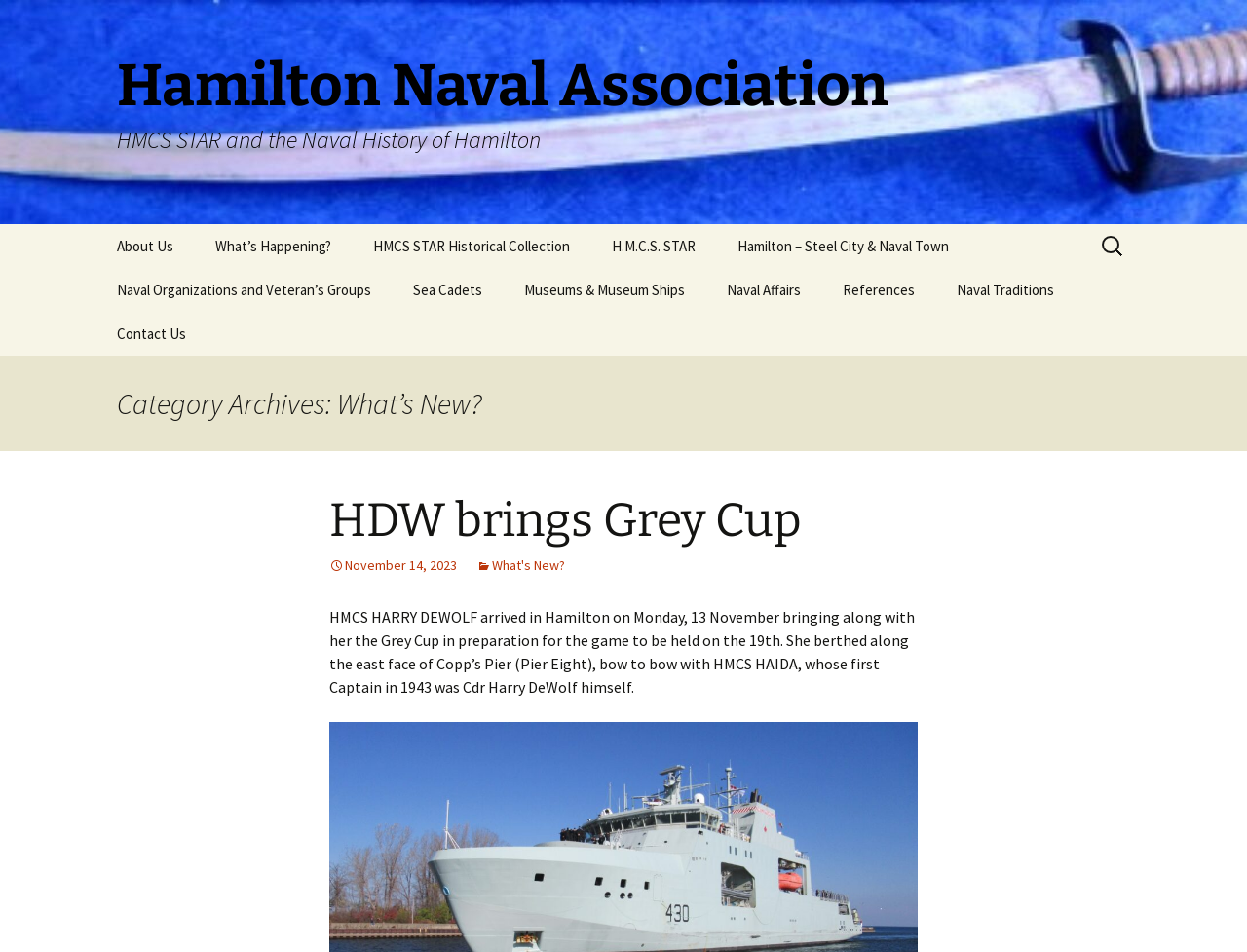Kindly provide the bounding box coordinates of the section you need to click on to fulfill the given instruction: "Visit 'What’s Happening?' page".

[0.157, 0.235, 0.281, 0.281]